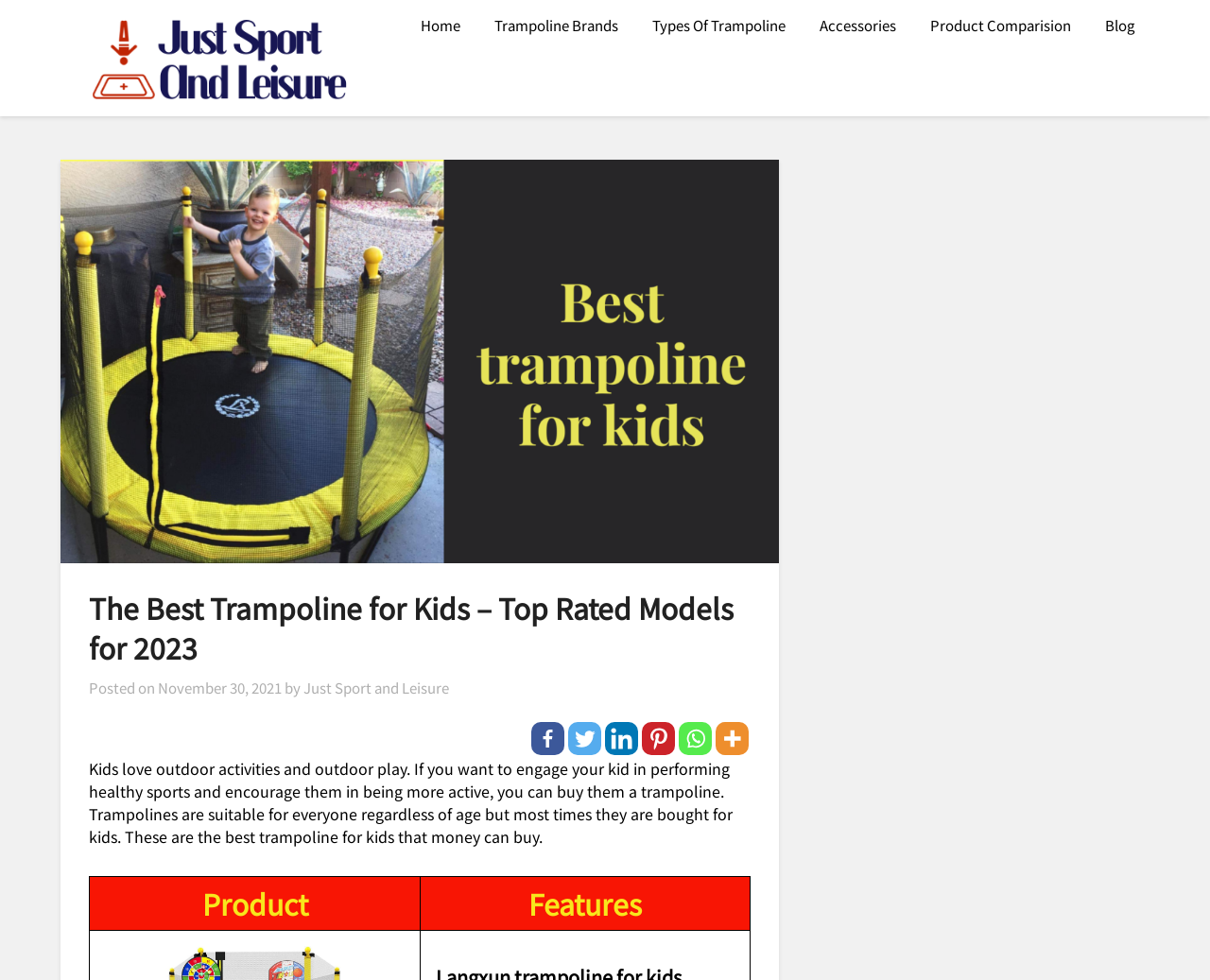Find and extract the text of the primary heading on the webpage.

The Best Trampoline for Kids – Top Rated Models for 2023